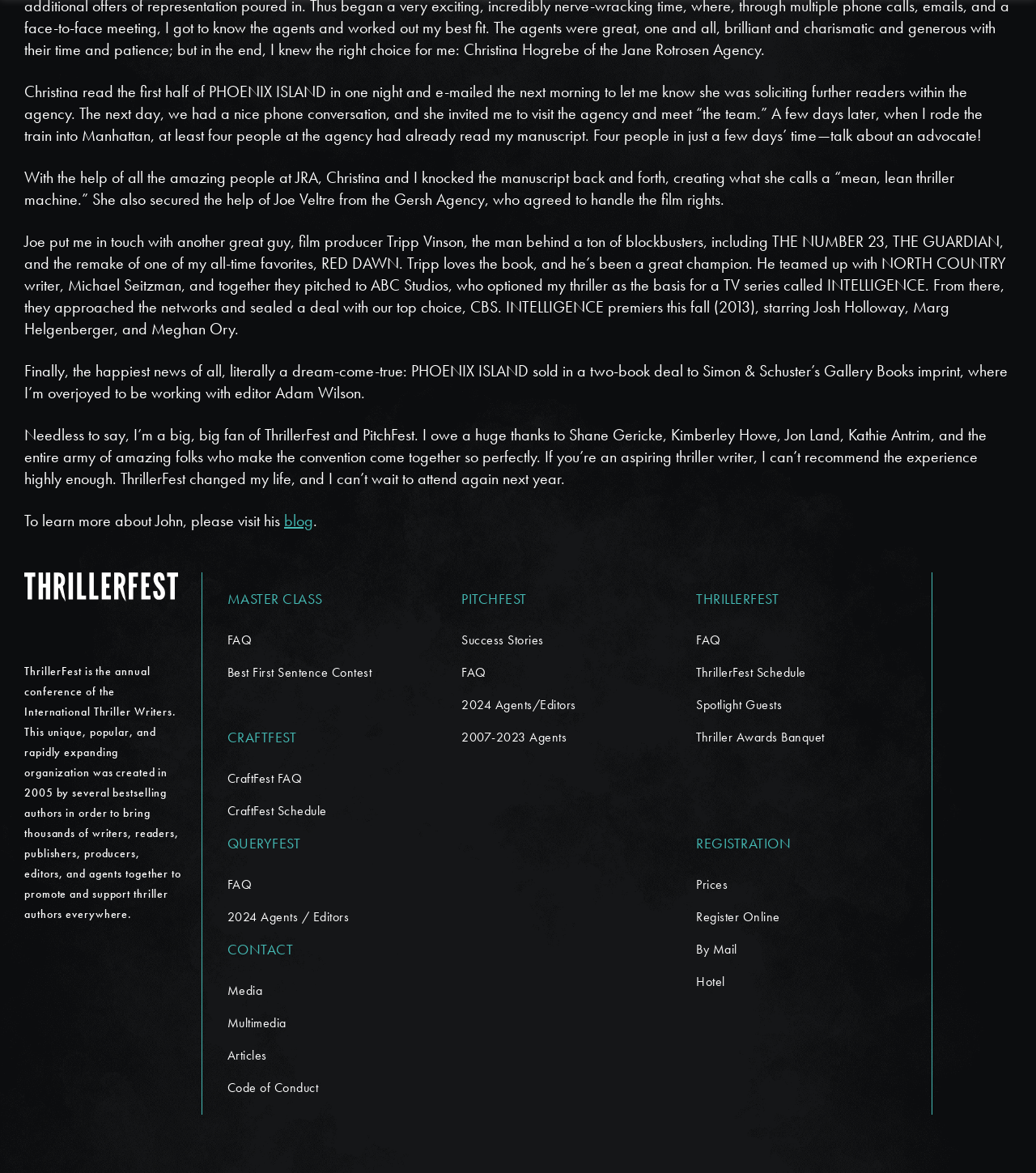With reference to the image, please provide a detailed answer to the following question: What is the name of the author's blog?

The text mentions that 'To learn more about John, please visit his blog', indicating that the author's name is John and he has a blog.